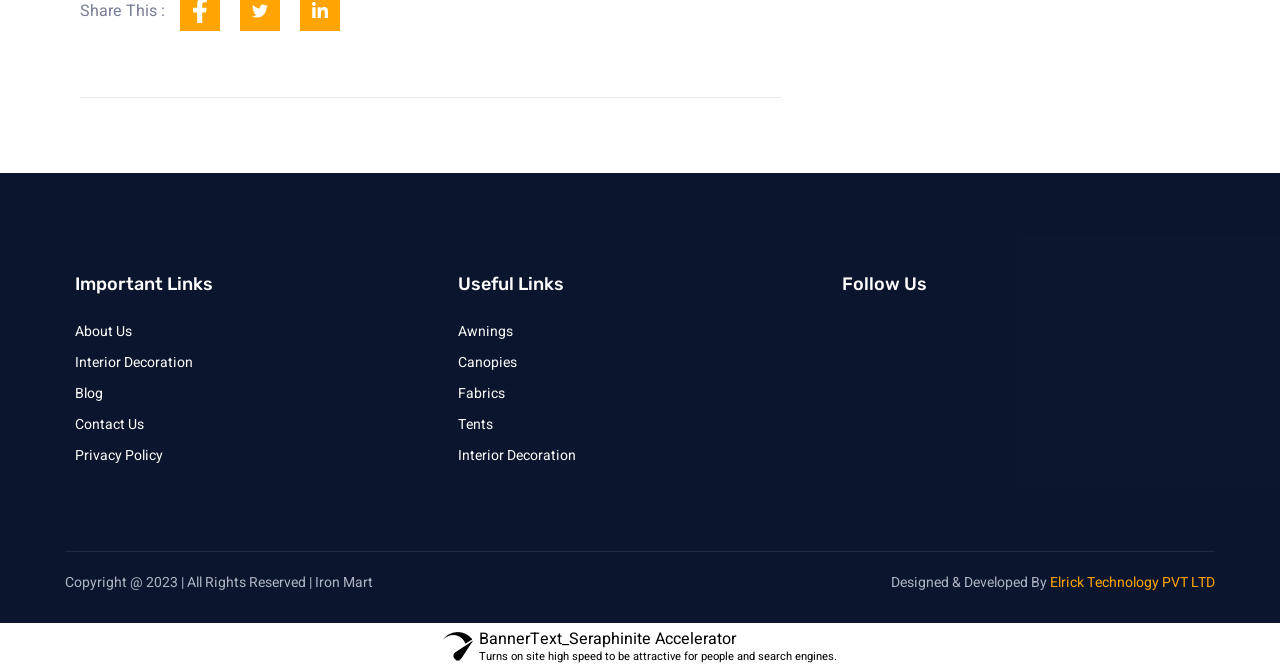Provide the bounding box for the UI element matching this description: "Ethical Considerations in Targeted Advertising".

None